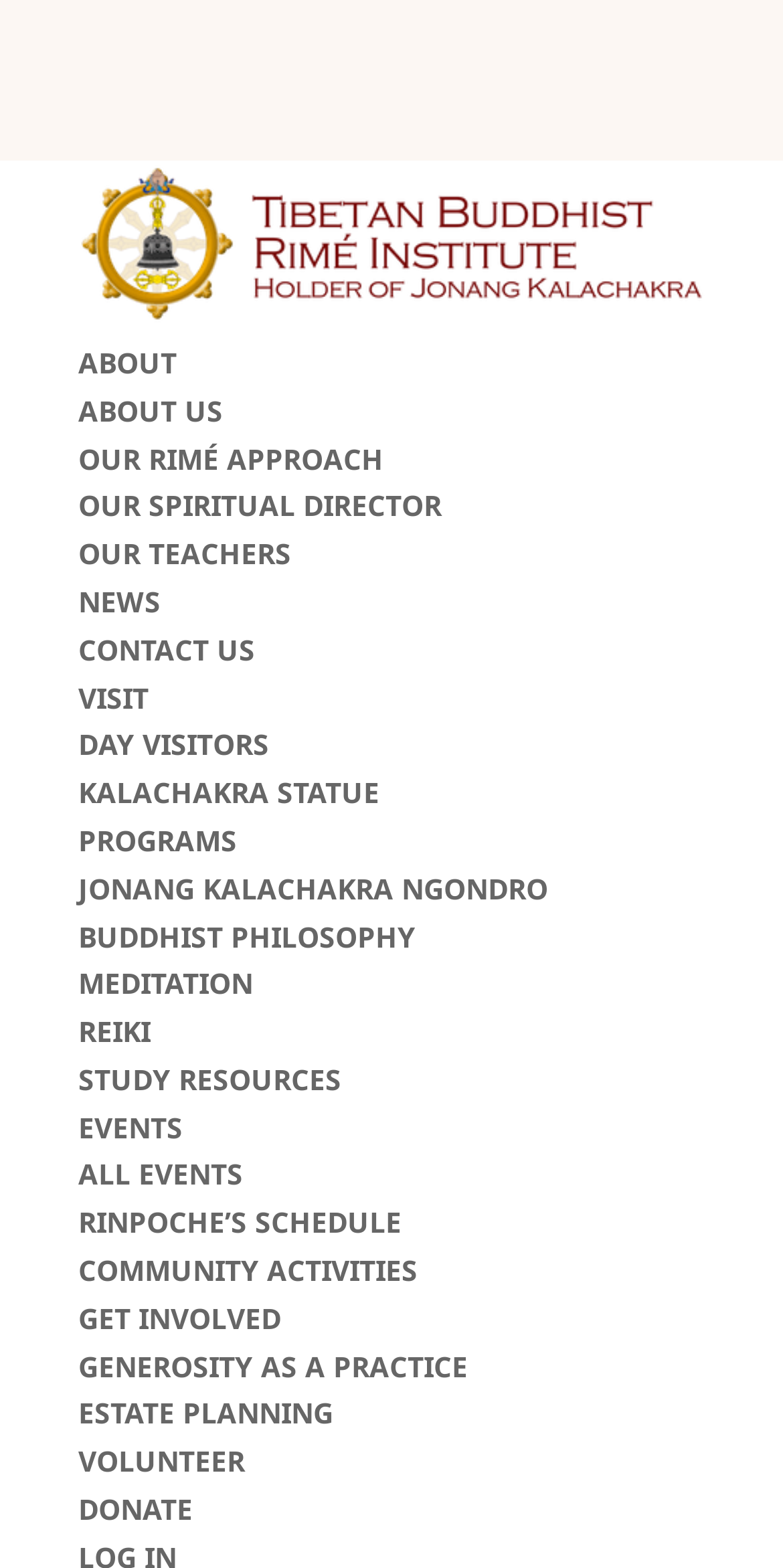Identify the bounding box coordinates for the element you need to click to achieve the following task: "get involved through volunteering". The coordinates must be four float values ranging from 0 to 1, formatted as [left, top, right, bottom].

[0.1, 0.92, 0.313, 0.944]